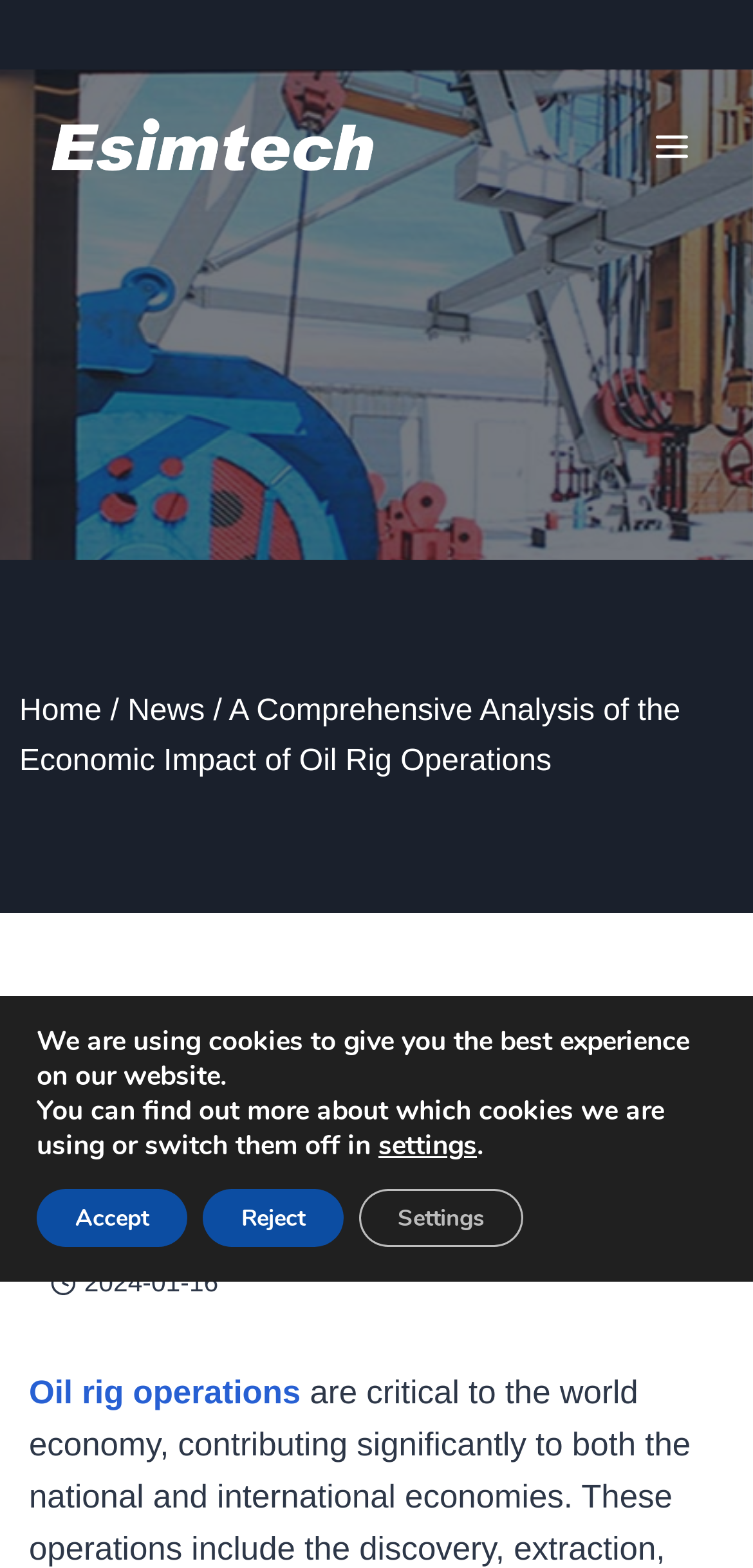Is there a navigation menu?
Please provide a detailed and thorough answer to the question.

The presence of a navigation menu is indicated by the 'Breadcrumbs' navigation element, which contains links to 'Home' and 'News', suggesting that the webpage has a navigation menu.